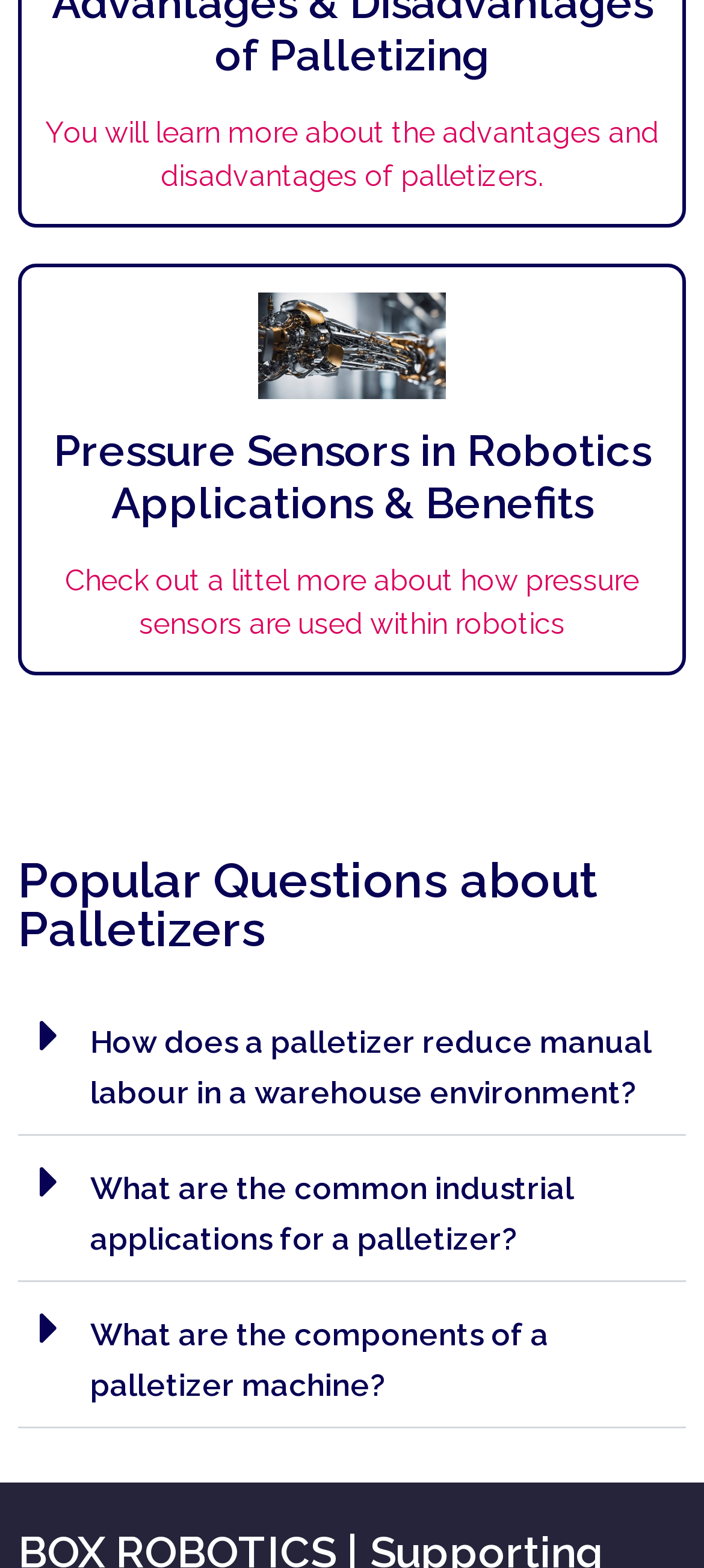Give a succinct answer to this question in a single word or phrase: 
Are there any images on the webpage?

Yes